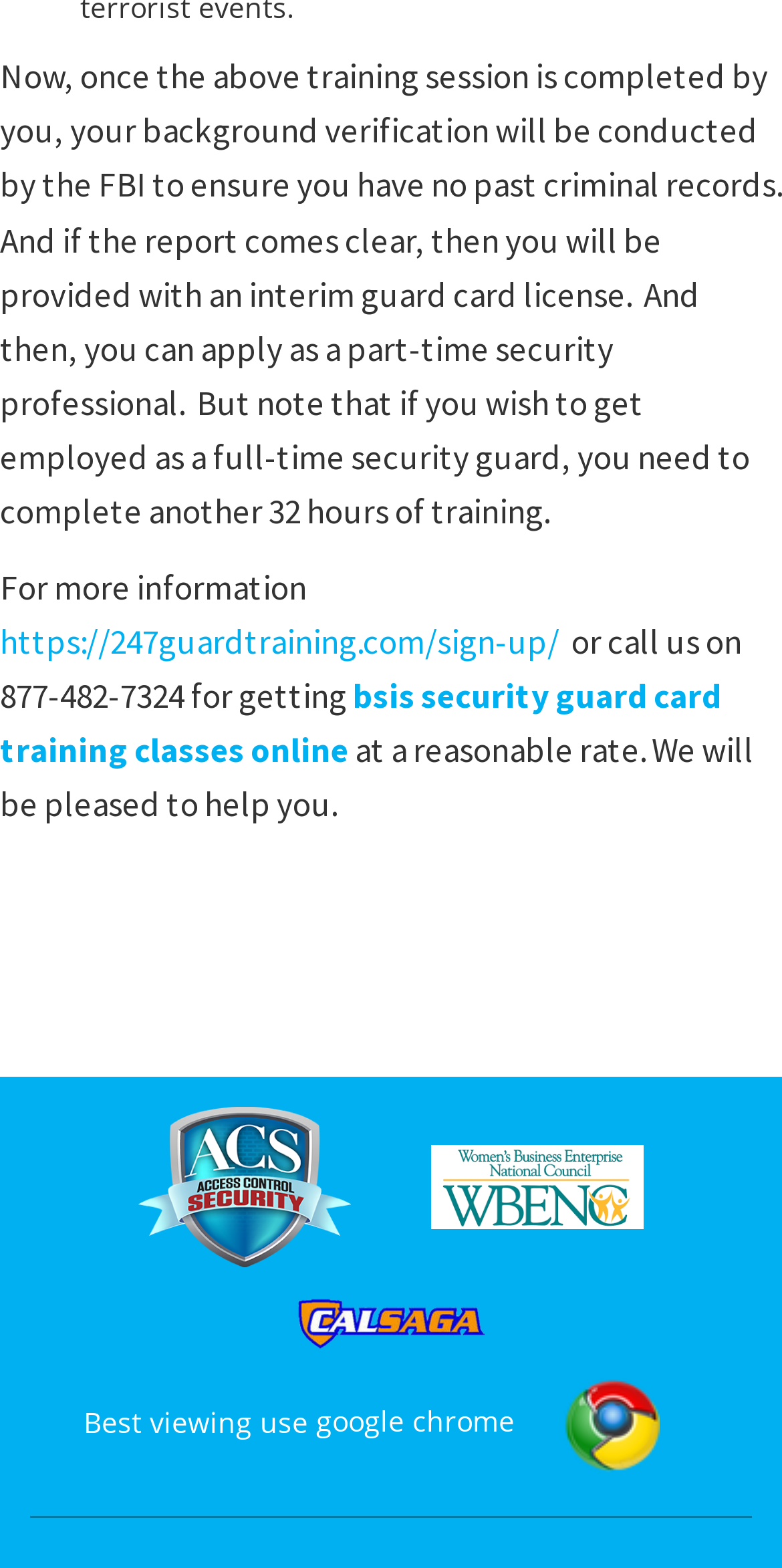Find the bounding box coordinates for the HTML element specified by: "https://247guardtraining.com/sign-up/".

[0.0, 0.395, 0.715, 0.423]